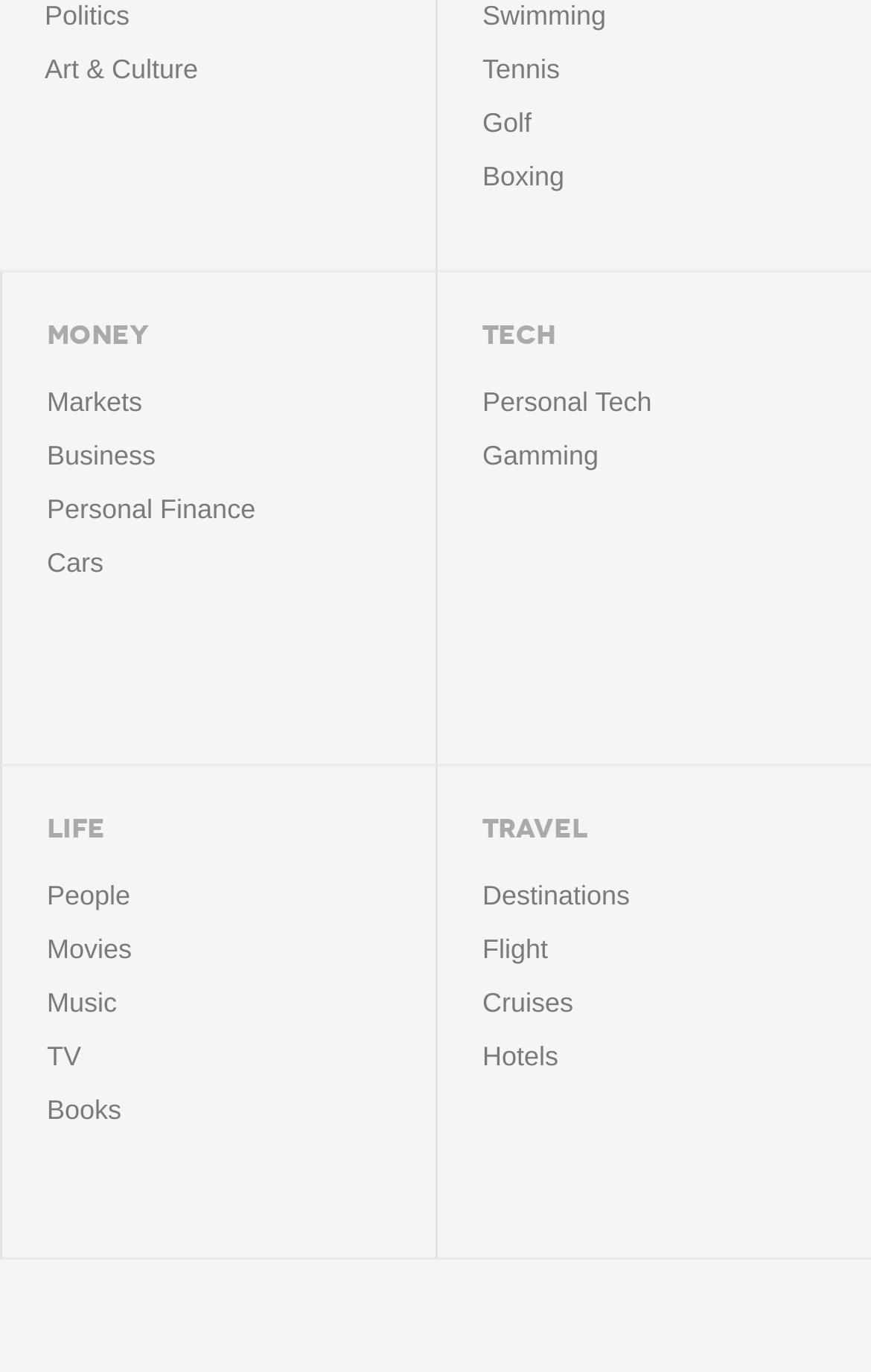Locate the bounding box coordinates of the clickable part needed for the task: "Plan a trip to Destinations".

[0.554, 0.634, 1.0, 0.673]